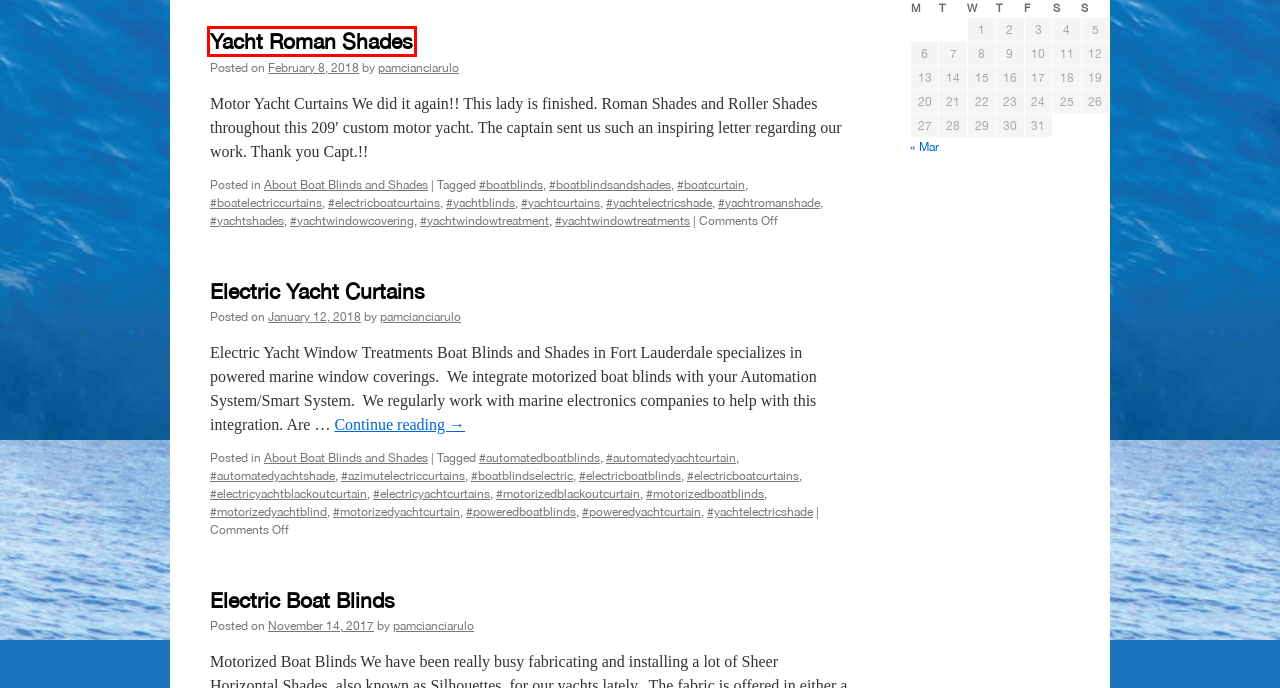You see a screenshot of a webpage with a red bounding box surrounding an element. Pick the webpage description that most accurately represents the new webpage after interacting with the element in the red bounding box. The options are:
A. #electricboatblinds |
B. #boatcurtain |
C. #yachtromanshade |
D. #automatedboatblinds |
E. Yacht window coverings, yacht curtains, yacht shades, |
F. #boatelectriccurtains |
G. #automatedyachtshade |
H. #automatedyachtcurtain |

E